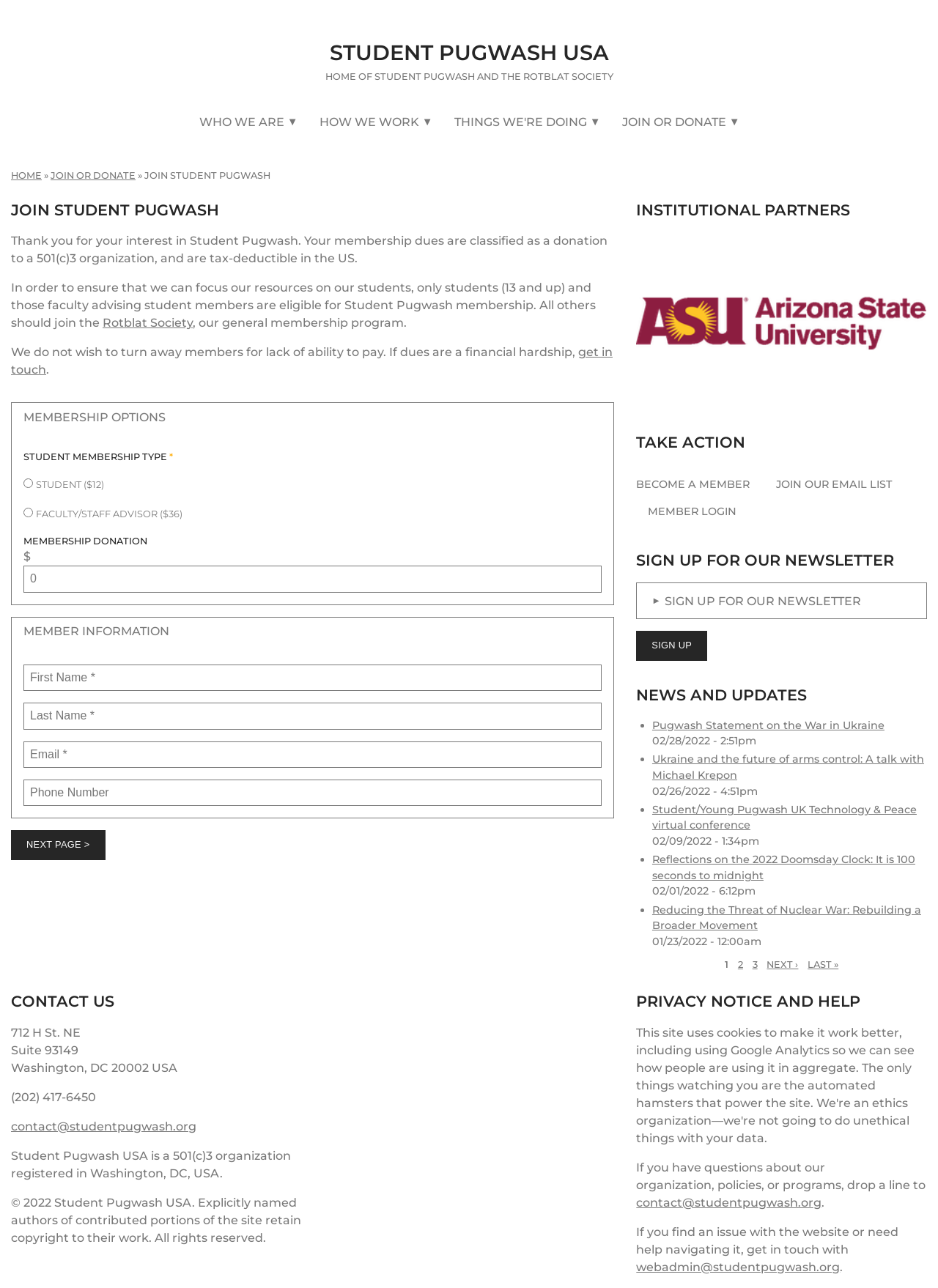Using the information shown in the image, answer the question with as much detail as possible: What is the membership type for students?

I found the answer by looking at the 'MEMBERSHIP OPTIONS' section, where it lists the different membership types, including 'STUDENT ($12)'.